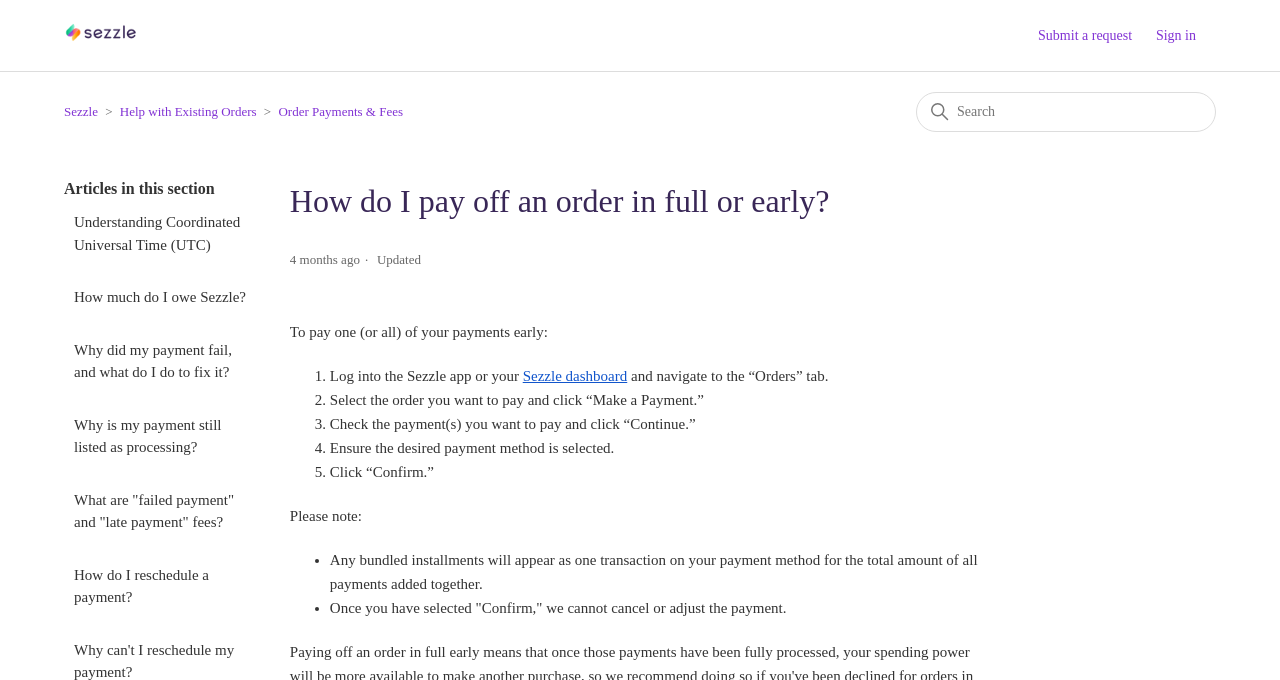Pinpoint the bounding box coordinates of the clickable area needed to execute the instruction: "Sign in". The coordinates should be specified as four float numbers between 0 and 1, i.e., [left, top, right, bottom].

[0.903, 0.037, 0.95, 0.068]